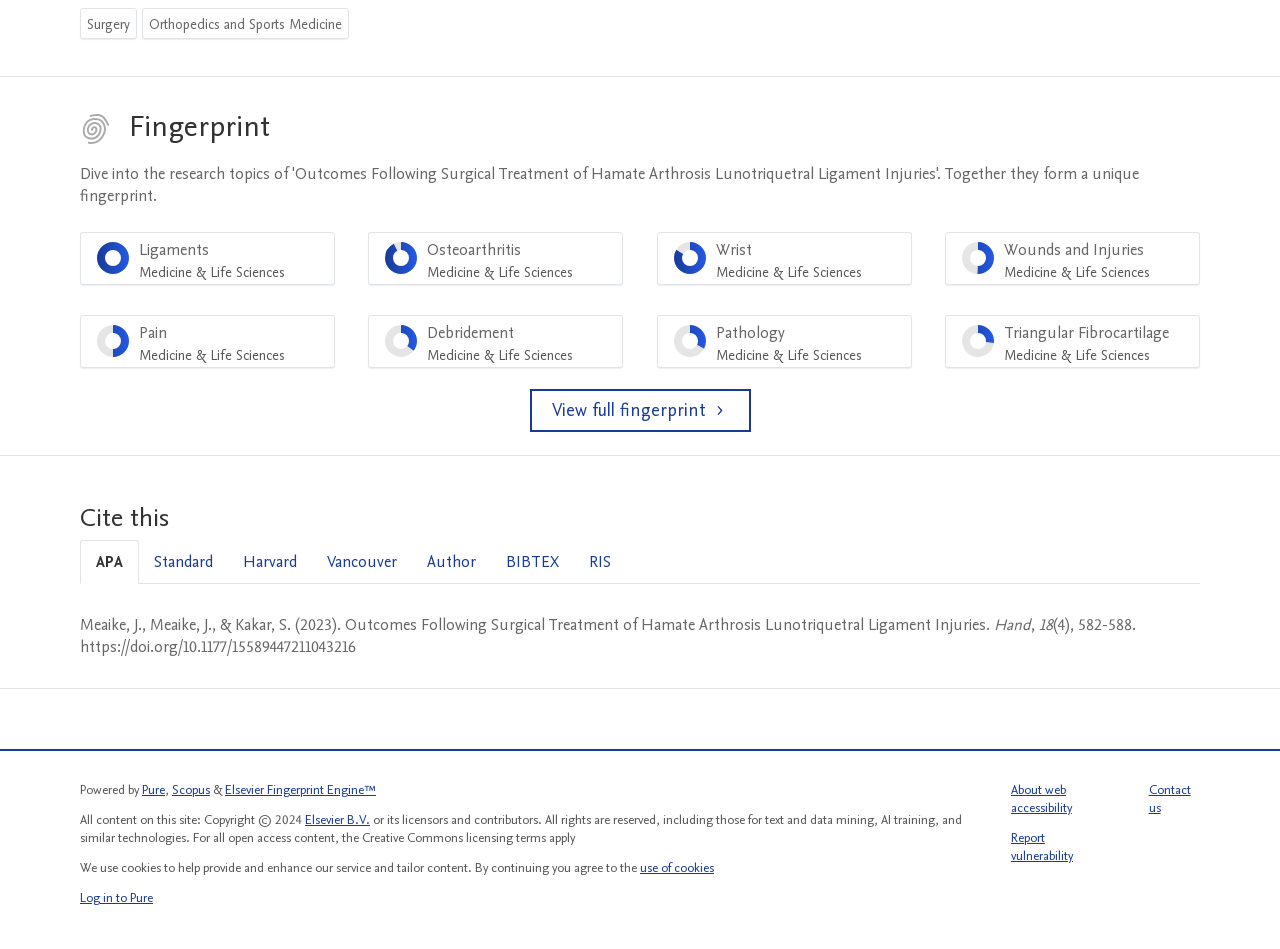Please identify the bounding box coordinates of the area that needs to be clicked to follow this instruction: "Visit the 'Rara Theme' website".

None